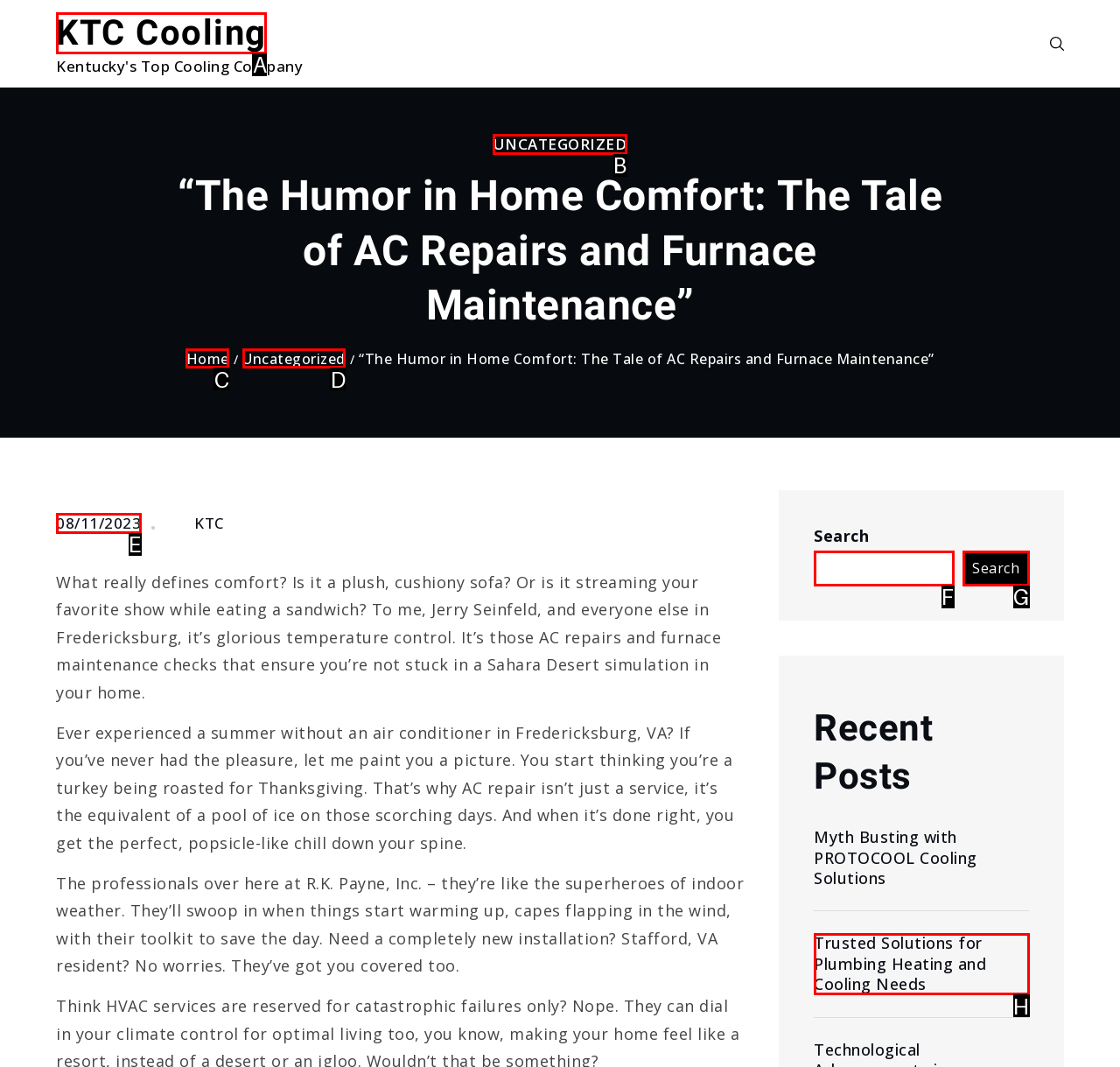Determine which UI element matches this description: Home
Reply with the appropriate option's letter.

C